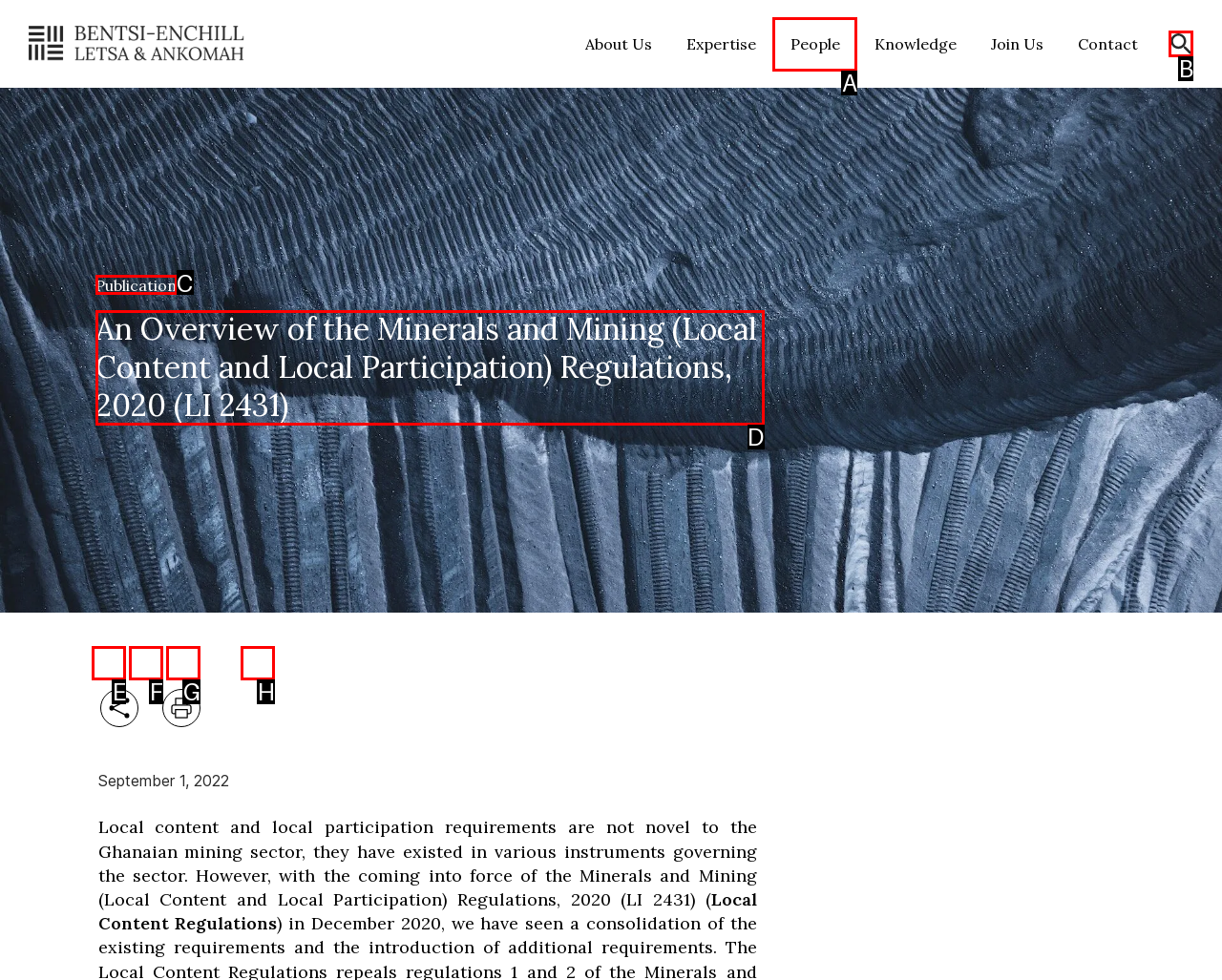Point out the HTML element that matches the following description: People
Answer with the letter from the provided choices.

A